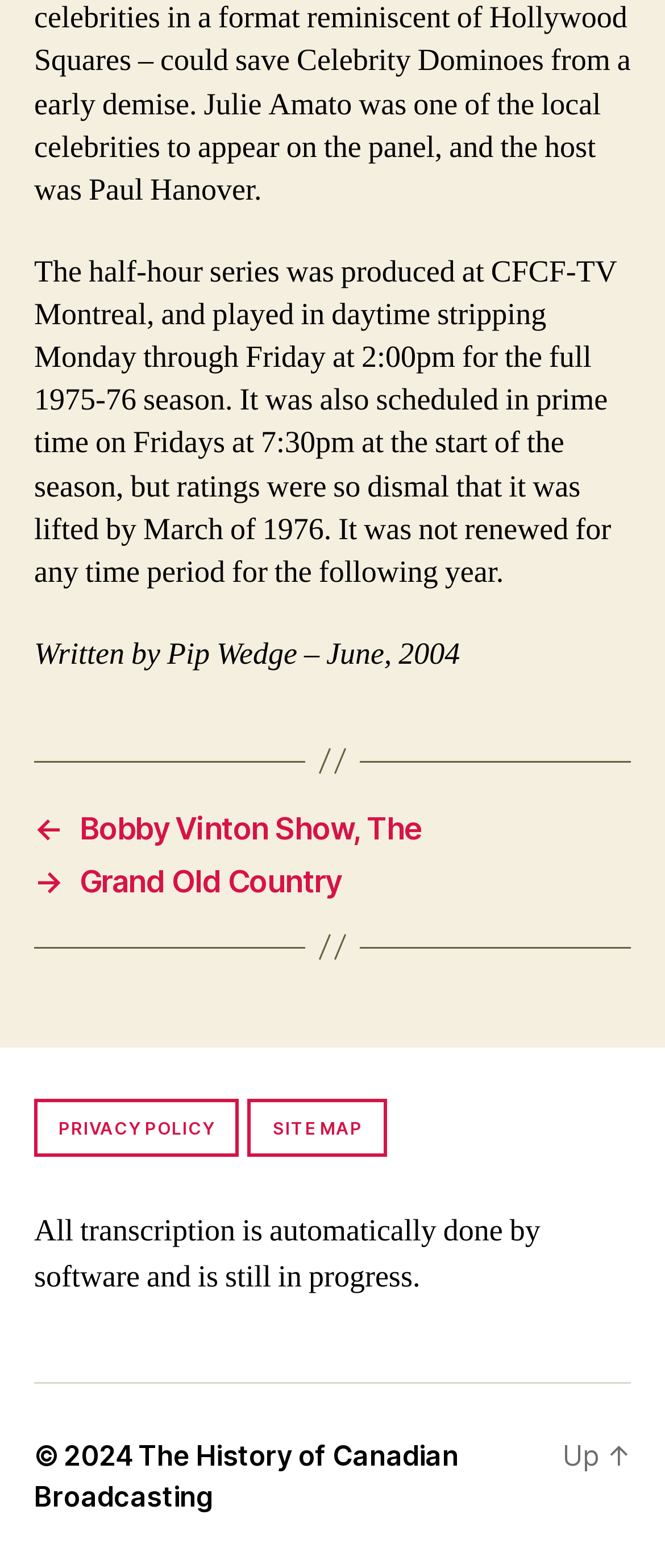Determine the bounding box for the UI element described here: "Privacy policy".

[0.051, 0.701, 0.36, 0.738]